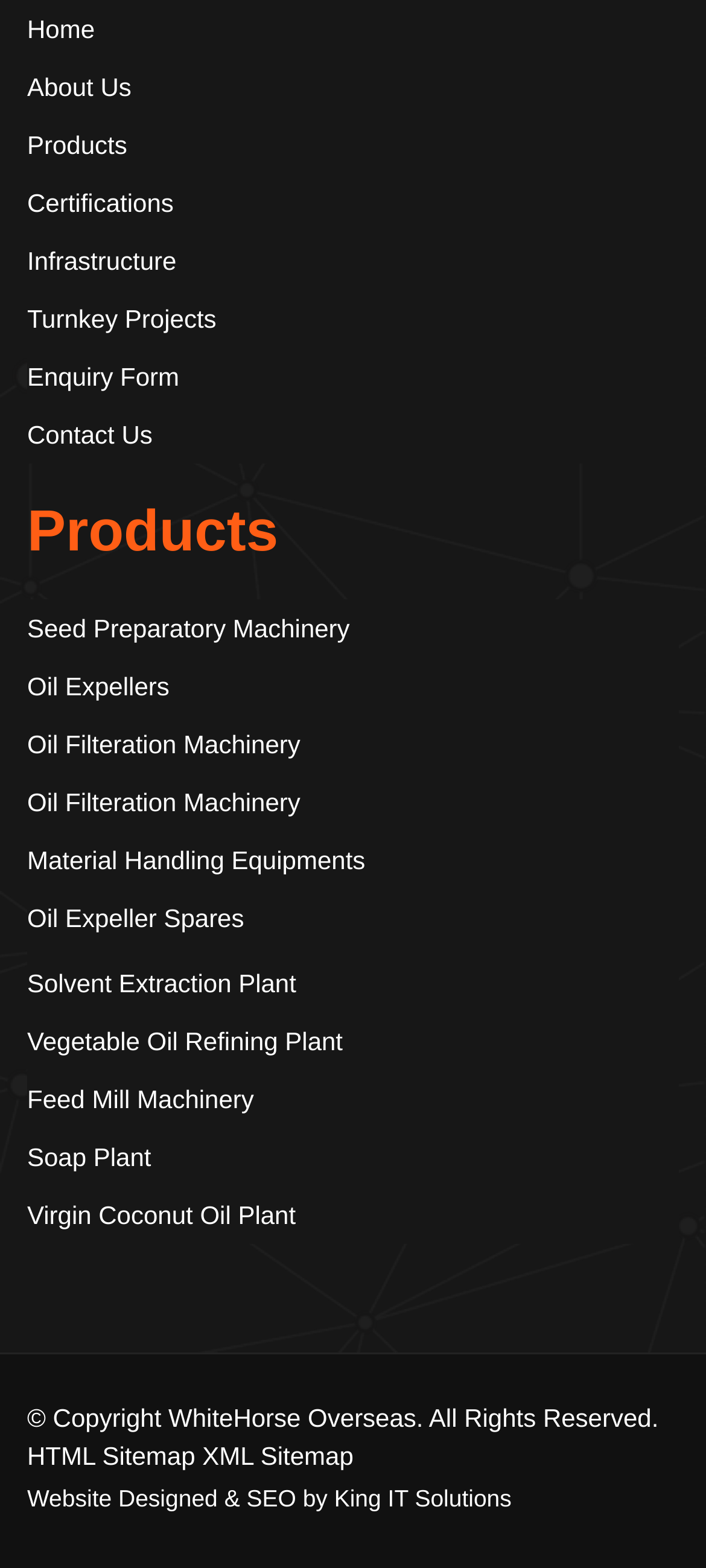What is the purpose of the 'Enquiry Form' link?
Please provide a detailed answer to the question.

The 'Enquiry Form' link is likely provided for users to contact the company or make an enquiry about their products or services. This is a common feature on company websites to facilitate communication with customers or potential customers.